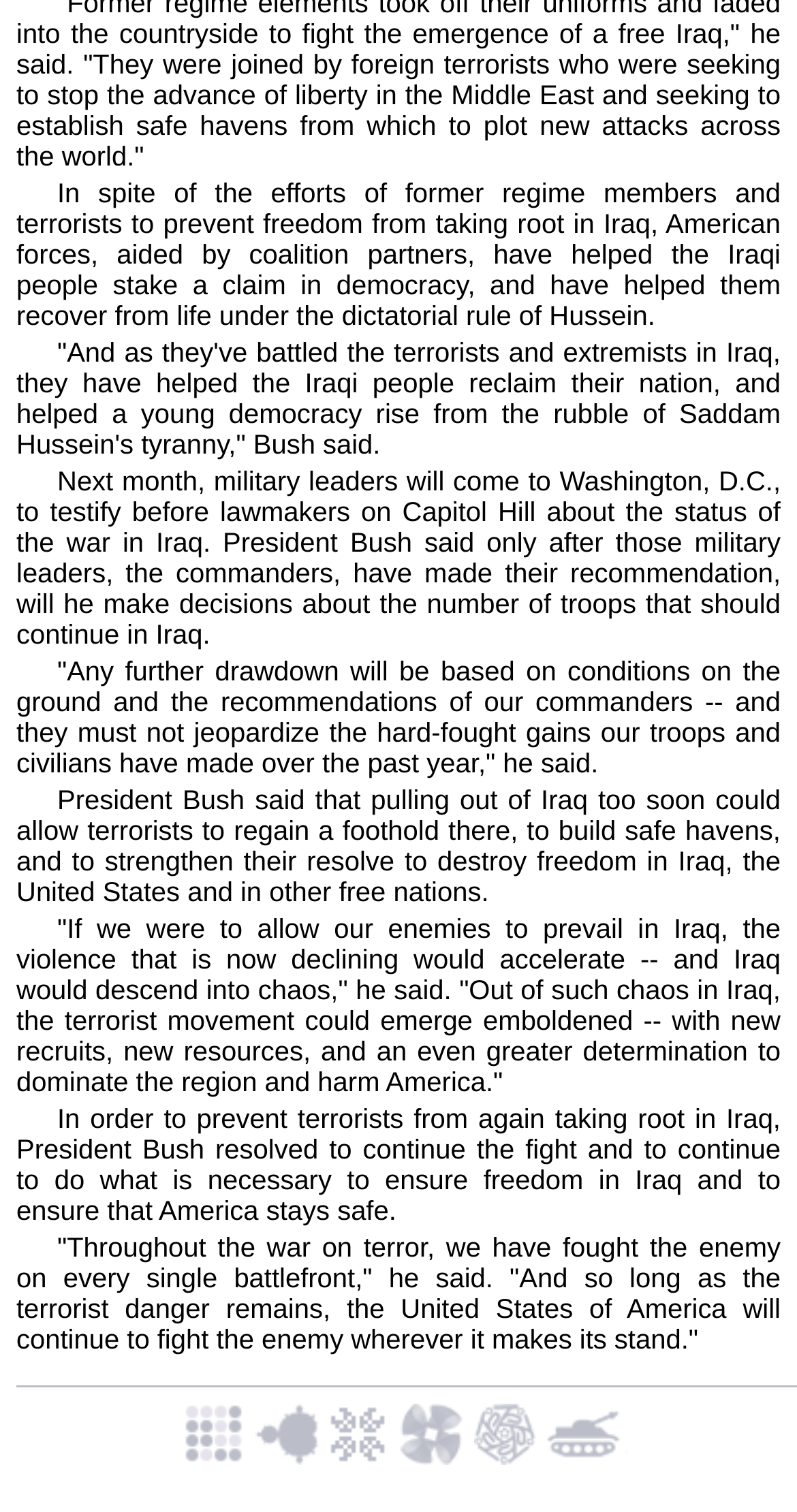Please provide a one-word or short phrase answer to the question:
What is the purpose of the links at the bottom of the page?

To show images